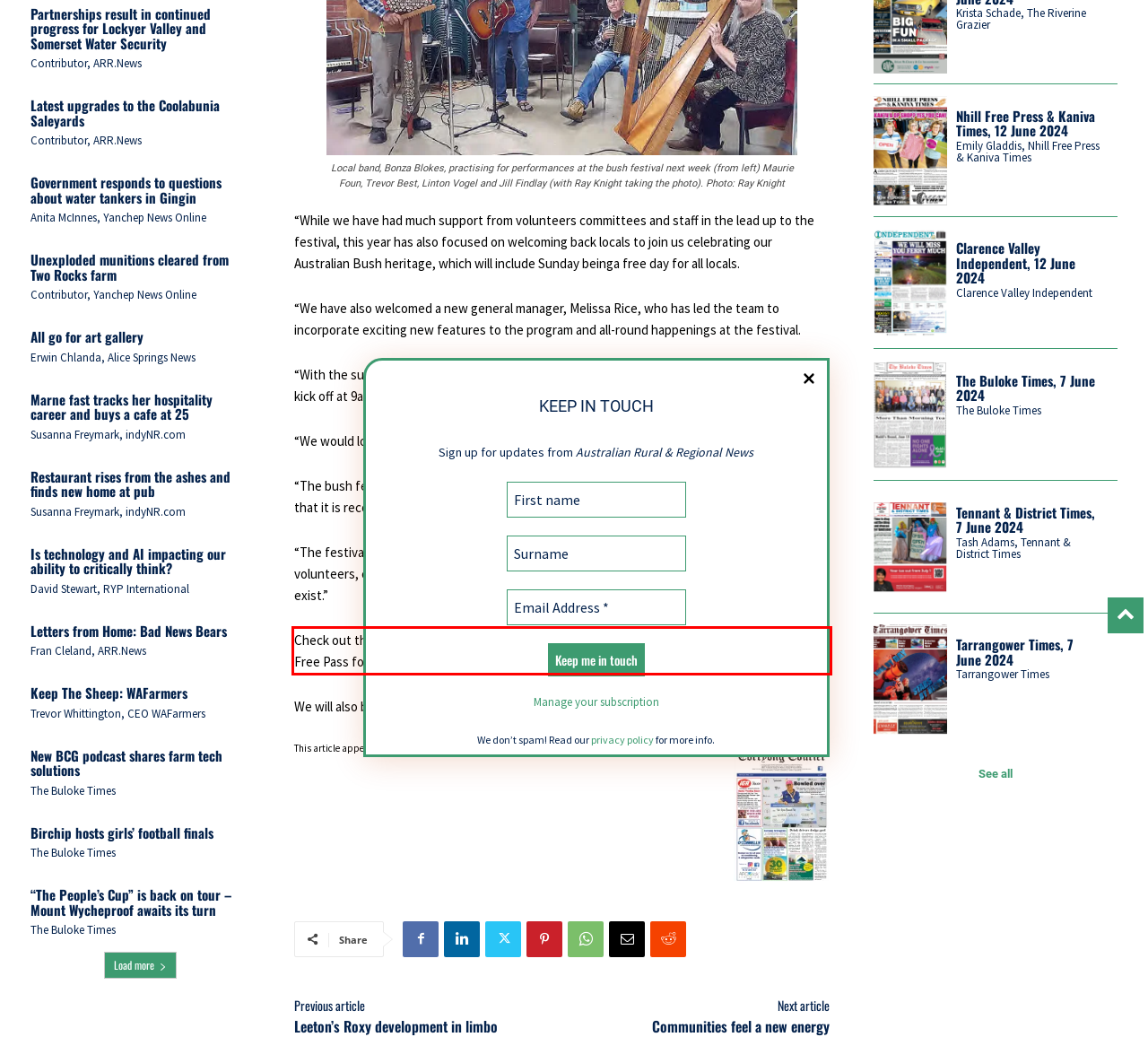Perform OCR on the text inside the red-bordered box in the provided screenshot and output the content.

Check out the Upper Murray Agricultural Field Days feature in 6 April 2023 issue which includes a Free Pass for locals.